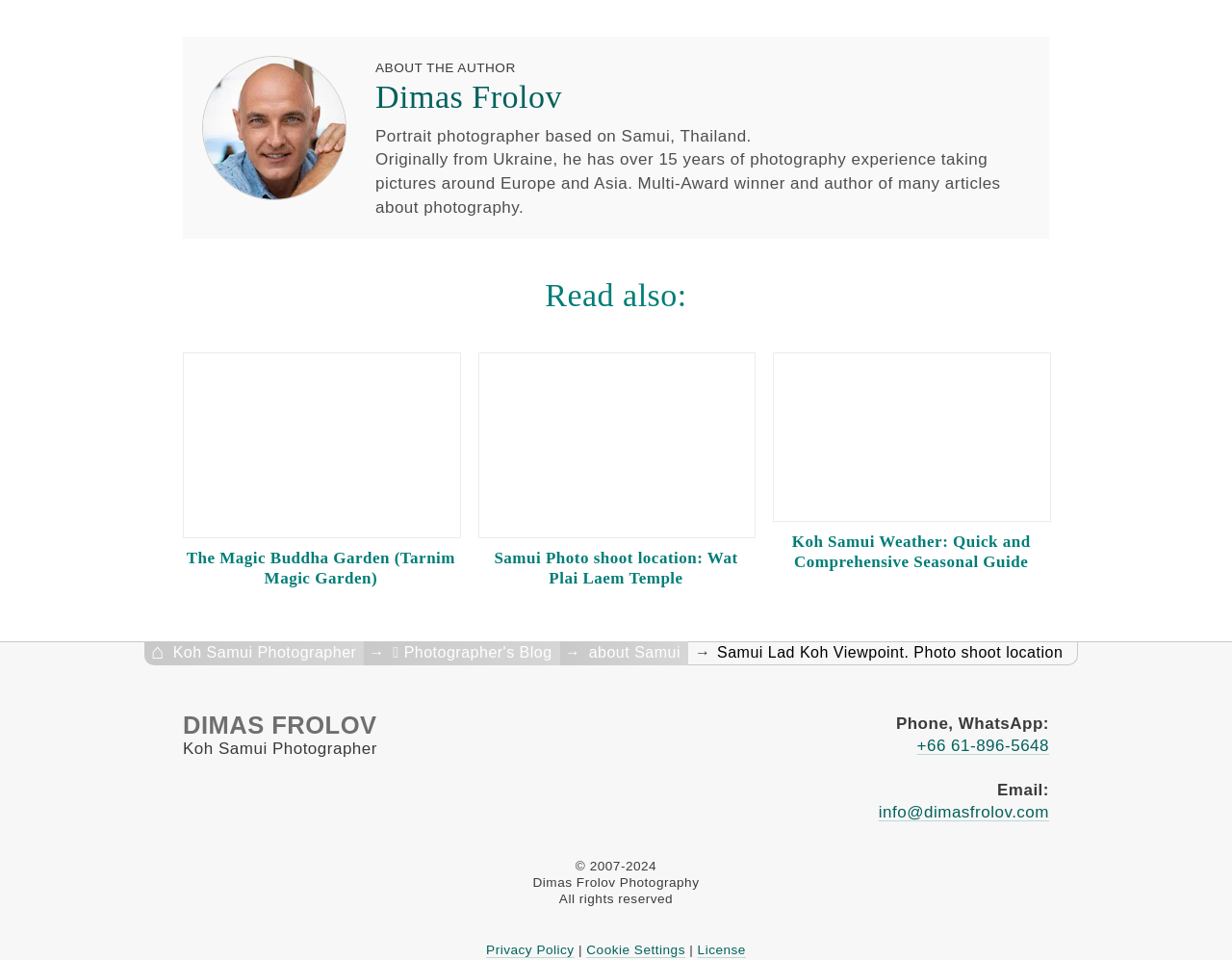Please identify the bounding box coordinates of the clickable element to fulfill the following instruction: "Check the phone number". The coordinates should be four float numbers between 0 and 1, i.e., [left, top, right, bottom].

[0.744, 0.767, 0.852, 0.786]